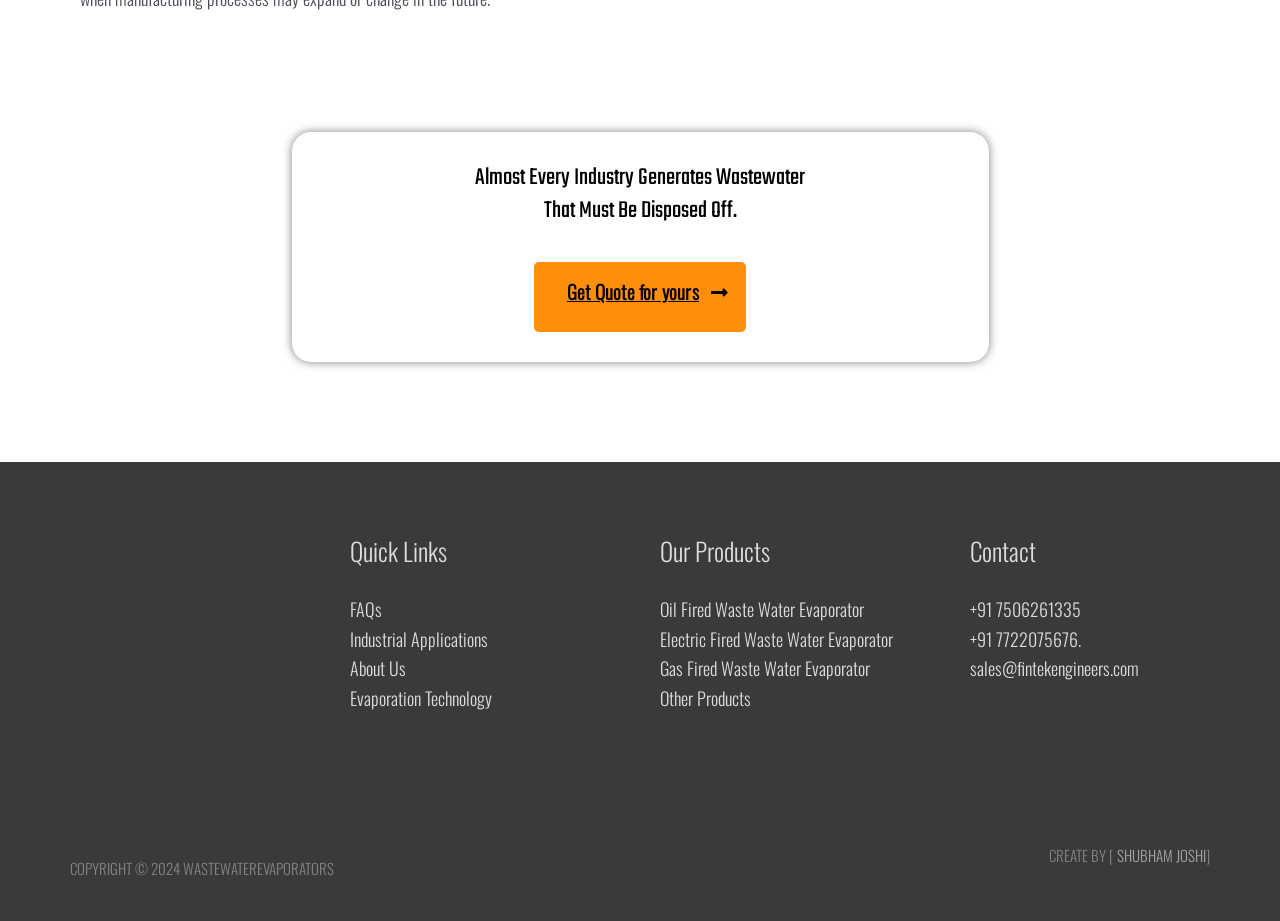Determine the bounding box coordinates of the area to click in order to meet this instruction: "Learn about industrial applications".

[0.273, 0.679, 0.381, 0.707]